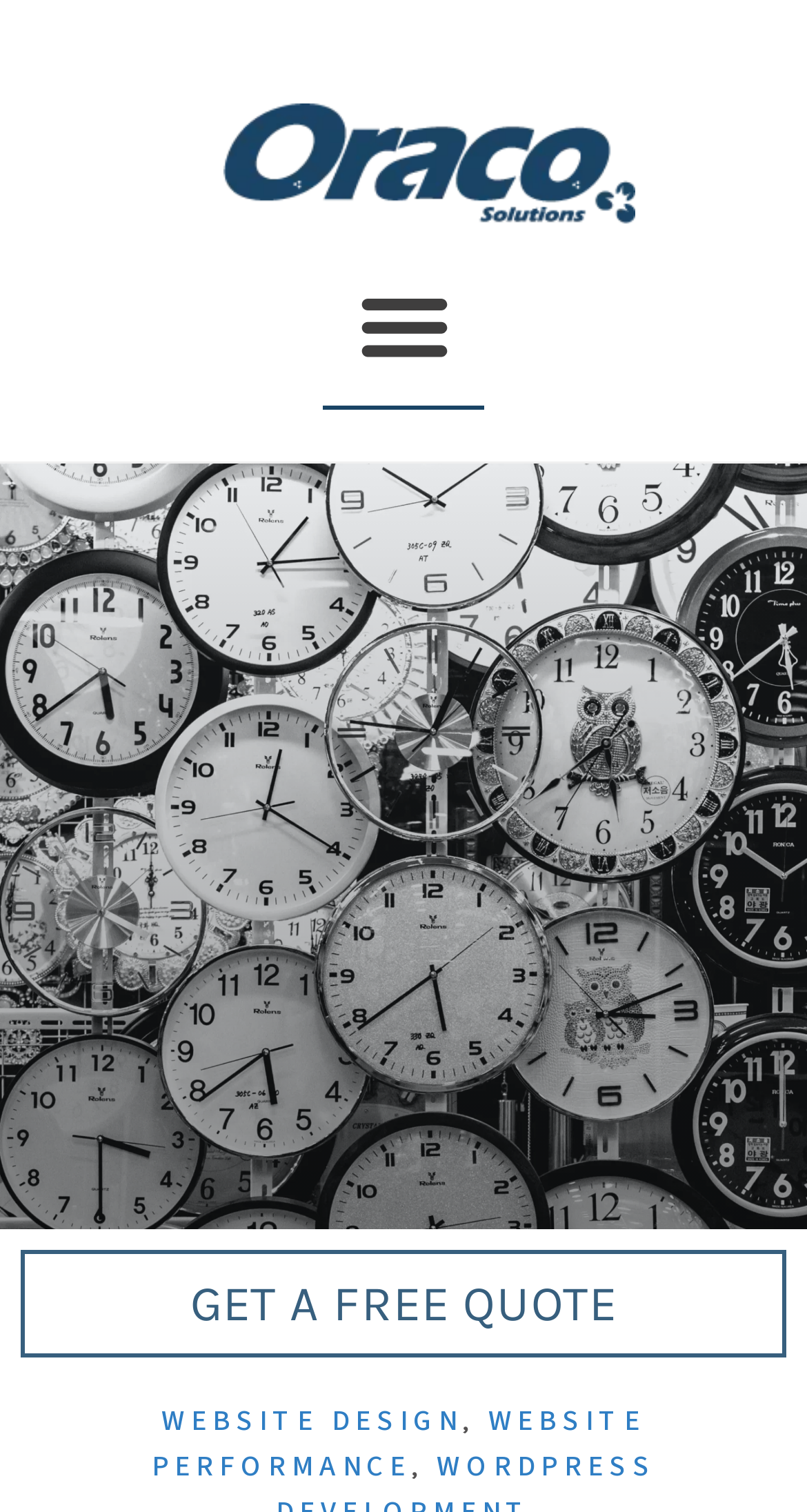Offer a detailed account of what is visible on the webpage.

The webpage appears to be a professional website, likely belonging to a company that offers website design and related services. At the top, there is a logo, "Oraco Website Design", accompanied by an image, which takes up a significant portion of the top section. 

To the right of the logo, there is a "Menu Toggle" button. Below the logo and button, the webpage is divided into sections. The main content area has a prominent call-to-action, "GET A FREE QUOTE", which is positioned near the bottom of the page. 

Above the call-to-action, there are three links: "WEBSITE DESIGN", followed by a comma, and then "WEBSITE PERFORMANCE". These links are likely navigation elements, allowing users to access different sections of the website. The overall layout suggests that the website is focused on providing information and services related to website design and performance.